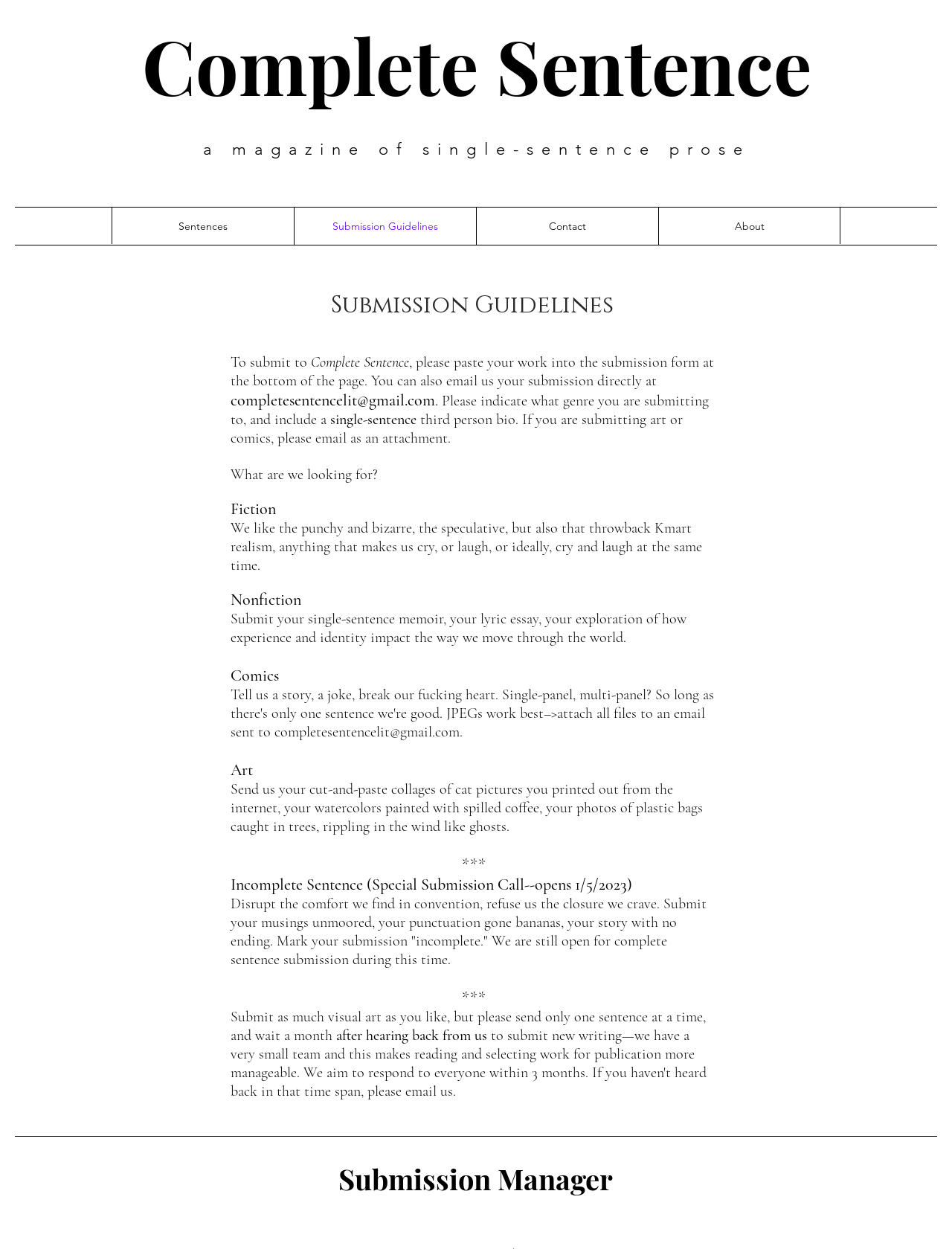Provide a thorough description of this webpage.

The webpage is for Complete Sentence Magazine, a publication that exclusively features single-sentence fiction, nonfiction, reviews, and hot takes. At the top of the page, there is a navigation menu with links to "Sentences", "Submission Guidelines", "Contact", and "About". Below the navigation menu, there is a heading that reads "Submission Guidelines".

The submission guidelines section is divided into several parts. The first part explains how to submit work to the magazine, including pasting the work into a submission form at the bottom of the page or emailing it directly to the magazine's email address. The section also requests that submitters indicate the genre they are submitting to and include a single-sentence third-person bio.

The next part of the guidelines section outlines what the magazine is looking for in terms of fiction, nonfiction, comics, and art. For fiction, the magazine likes work that is punchy, bizarre, and speculative, as well as realistic and emotional. For nonfiction, the magazine is looking for single-sentence memoirs, lyric essays, and explorations of experience and identity. For comics, the magazine accepts submissions via email. For art, the magazine is open to a wide range of mediums and styles, including cut-and-paste collages, watercolors, and photographs.

There is also a special submission call for "Incomplete Sentence", which is open from January 5, 2023. This section encourages submitters to disrupt convention and refuse closure, submitting musings and stories without endings.

Finally, the page includes a submission manager section at the bottom, where users can submit their work.